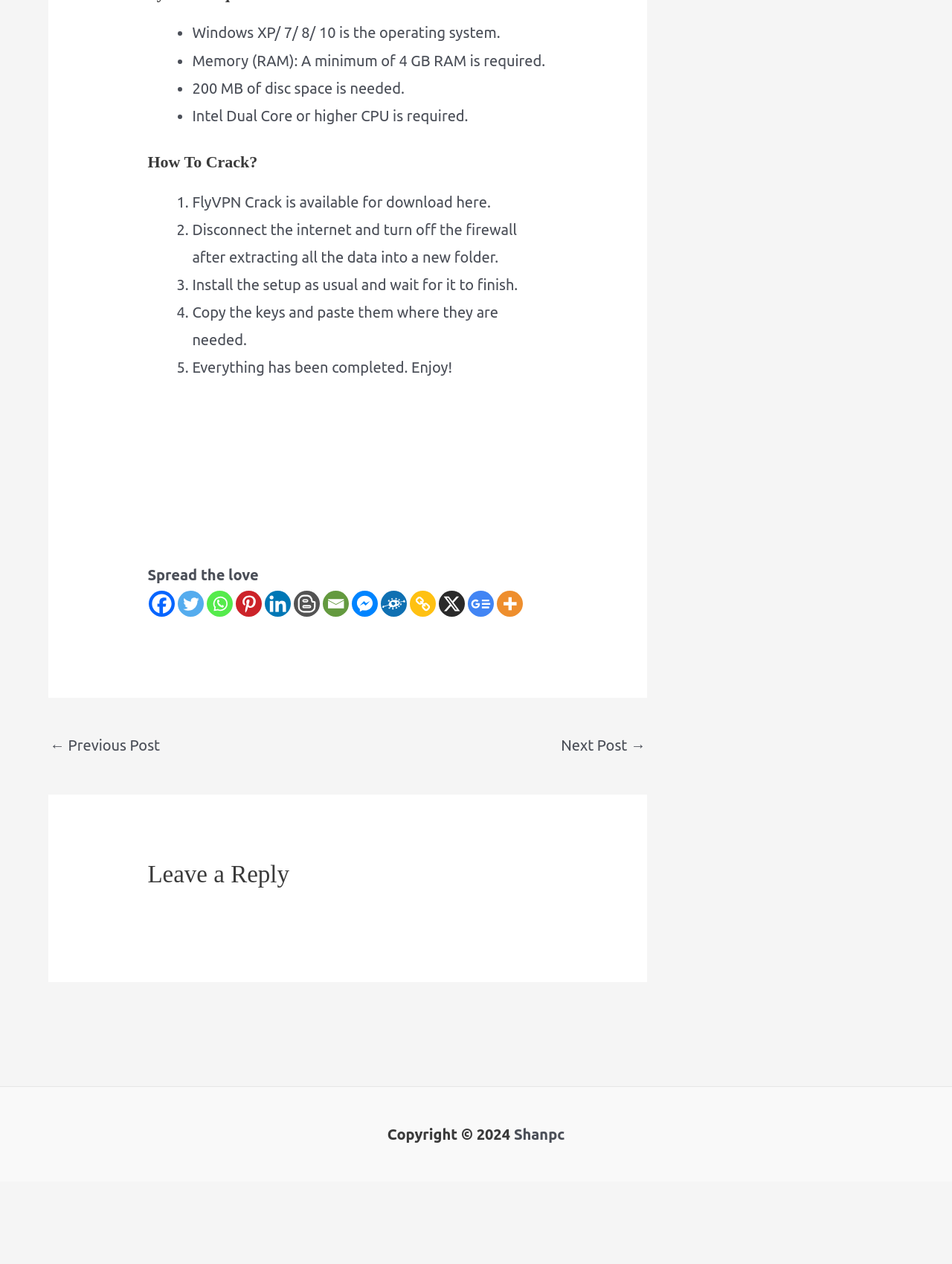Can you determine the bounding box coordinates of the area that needs to be clicked to fulfill the following instruction: "Click on Copy Link"?

[0.431, 0.467, 0.458, 0.488]